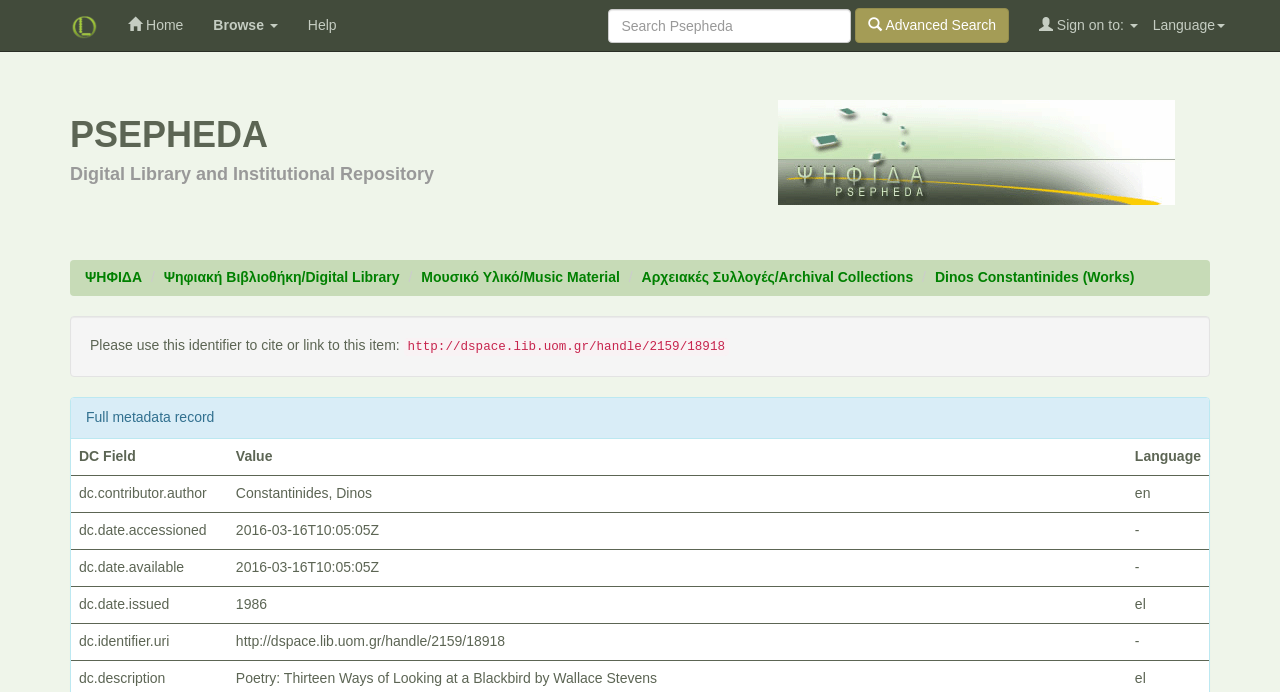Provide the bounding box coordinates of the HTML element this sentence describes: "Advanced Search".

[0.668, 0.012, 0.788, 0.062]